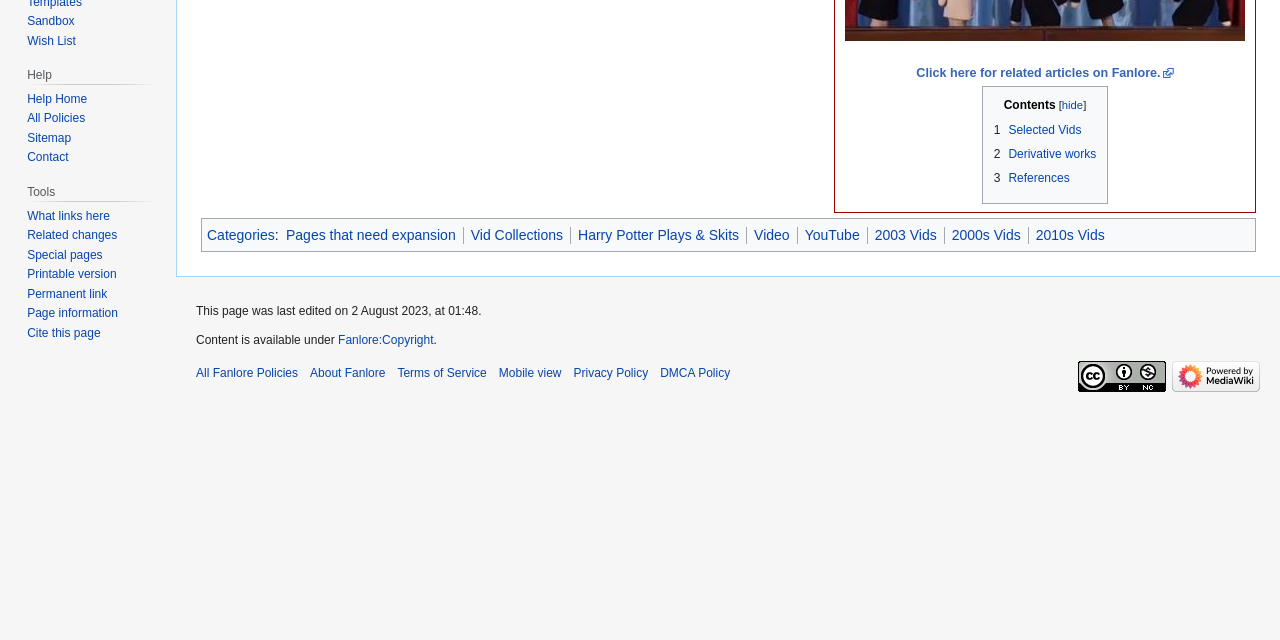Give the bounding box coordinates for the element described as: "Harry Potter Plays & Skits".

[0.452, 0.354, 0.577, 0.379]